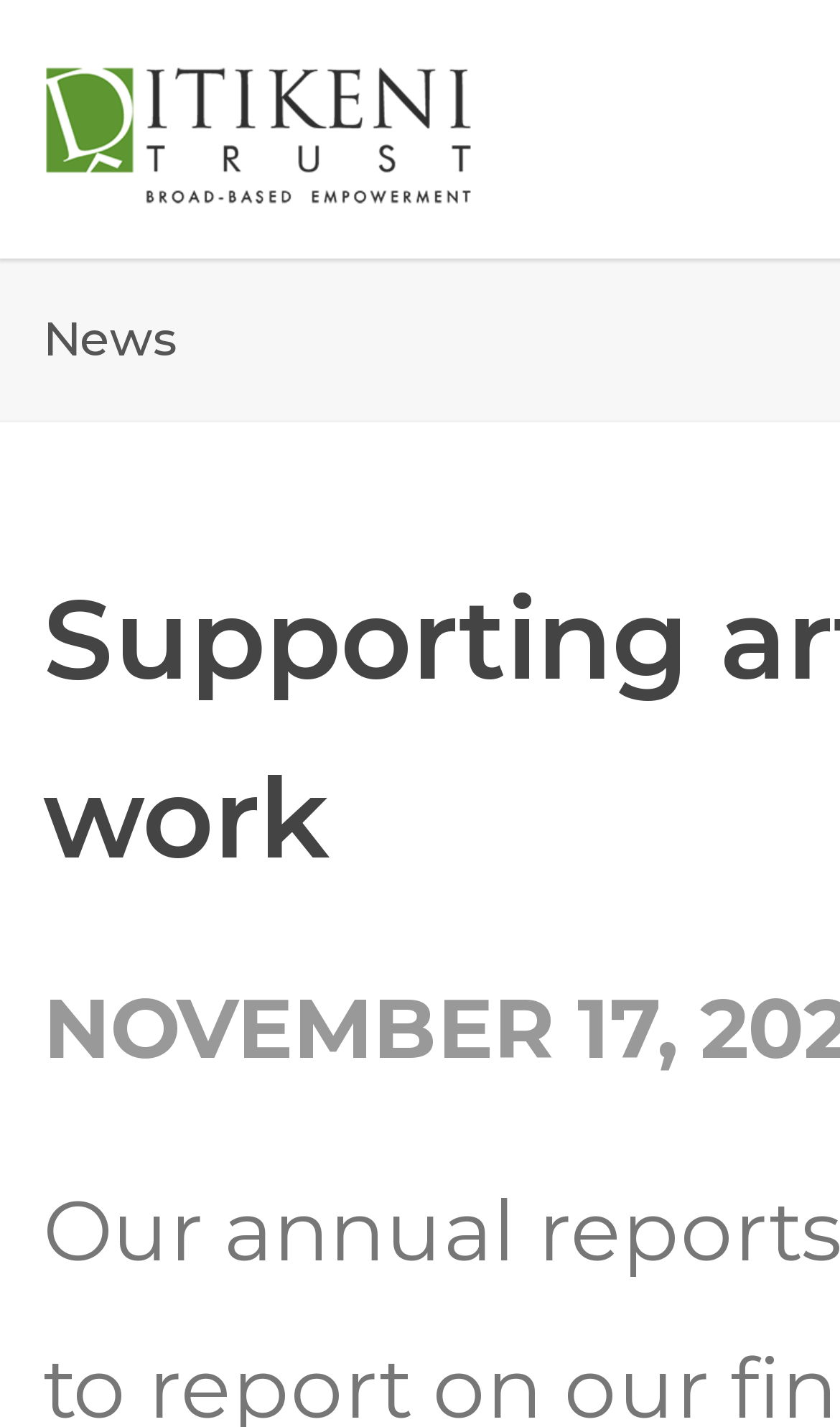Please identify the primary heading on the webpage and return its text.

Supporting artists and showcasing their work